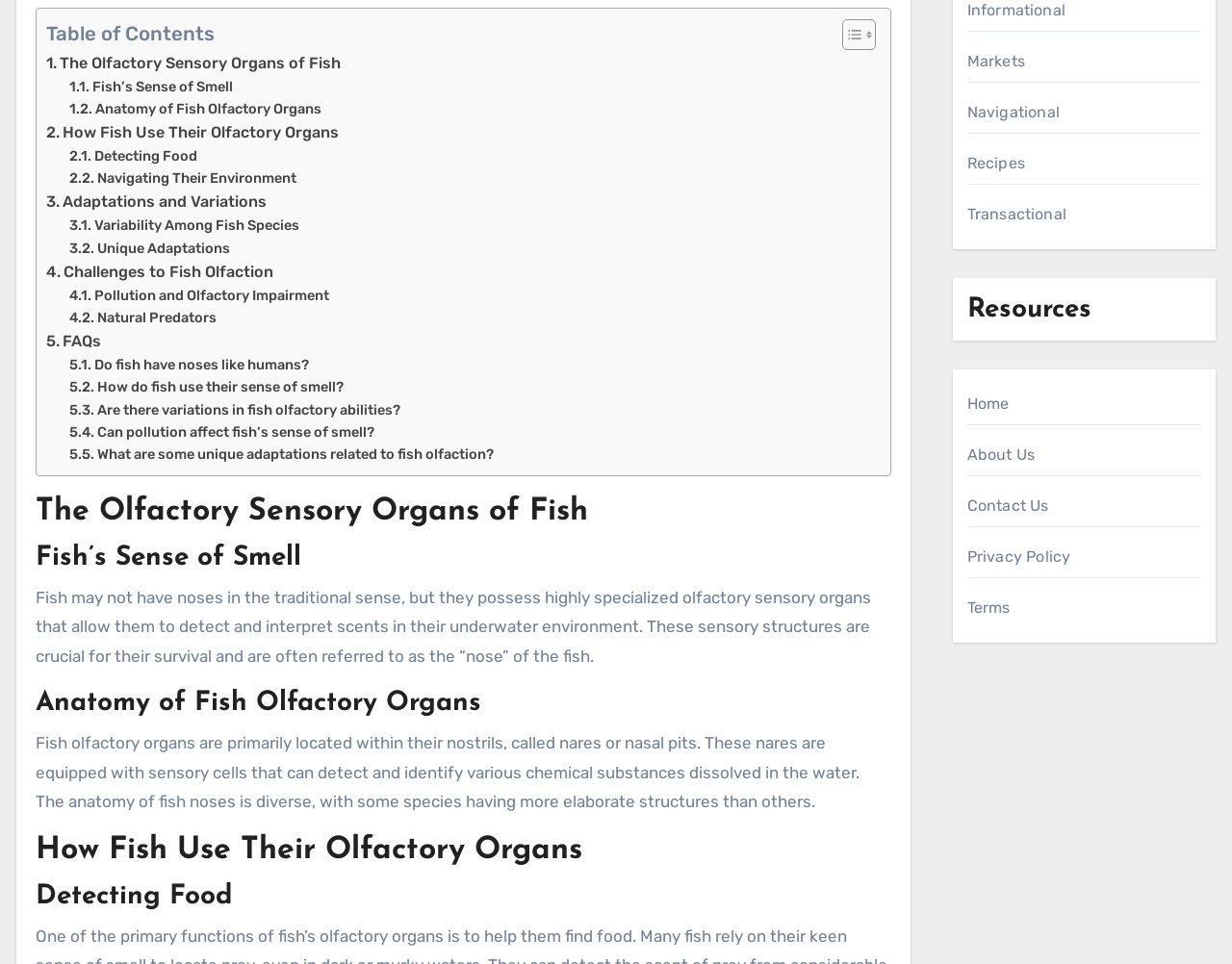Find the bounding box coordinates for the area that must be clicked to perform this action: "Read about The Olfactory Sensory Organs of Fish".

[0.038, 0.053, 0.277, 0.078]